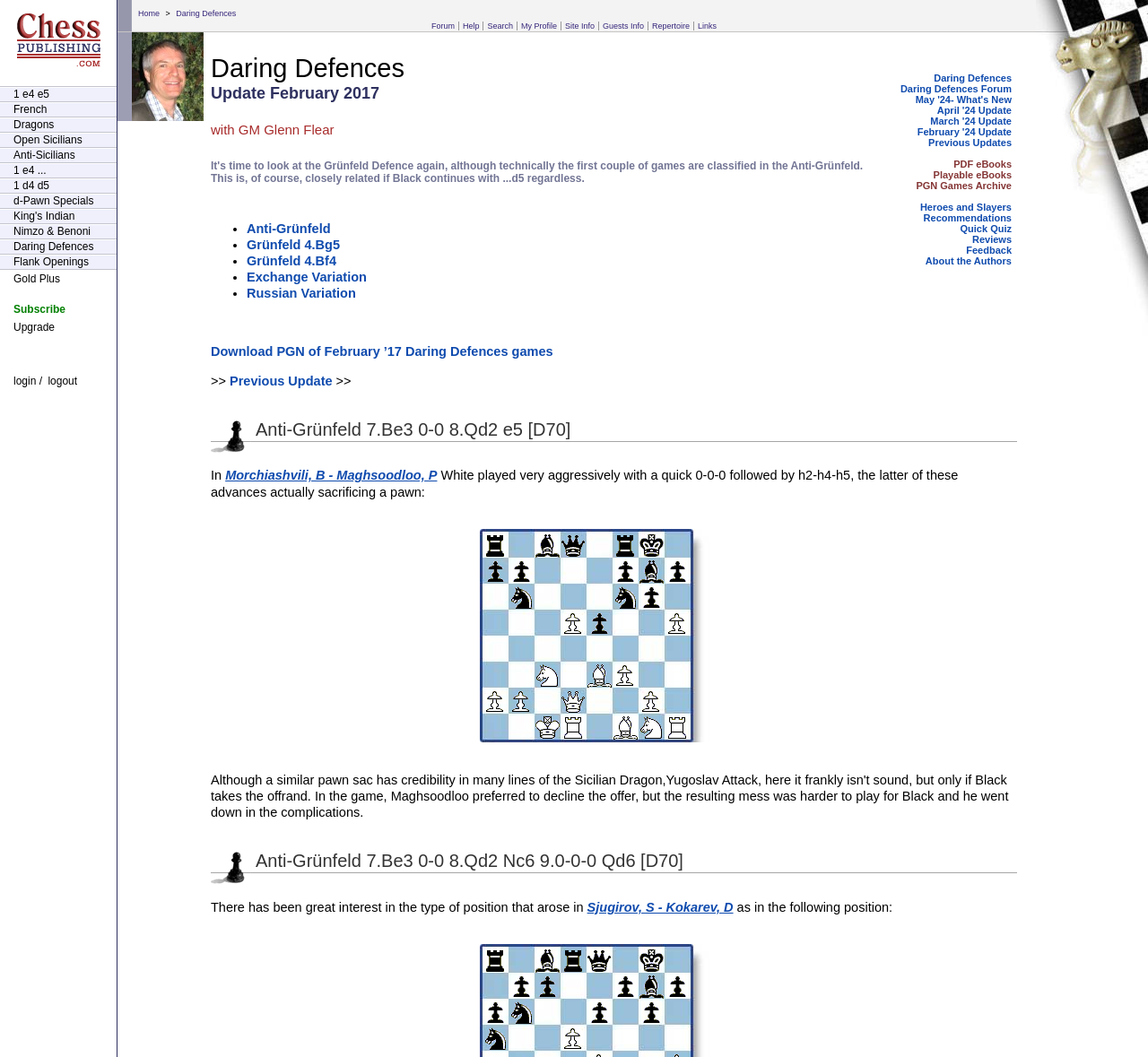What is the name of the chess variation being discussed?
Respond with a short answer, either a single word or a phrase, based on the image.

Grünfeld